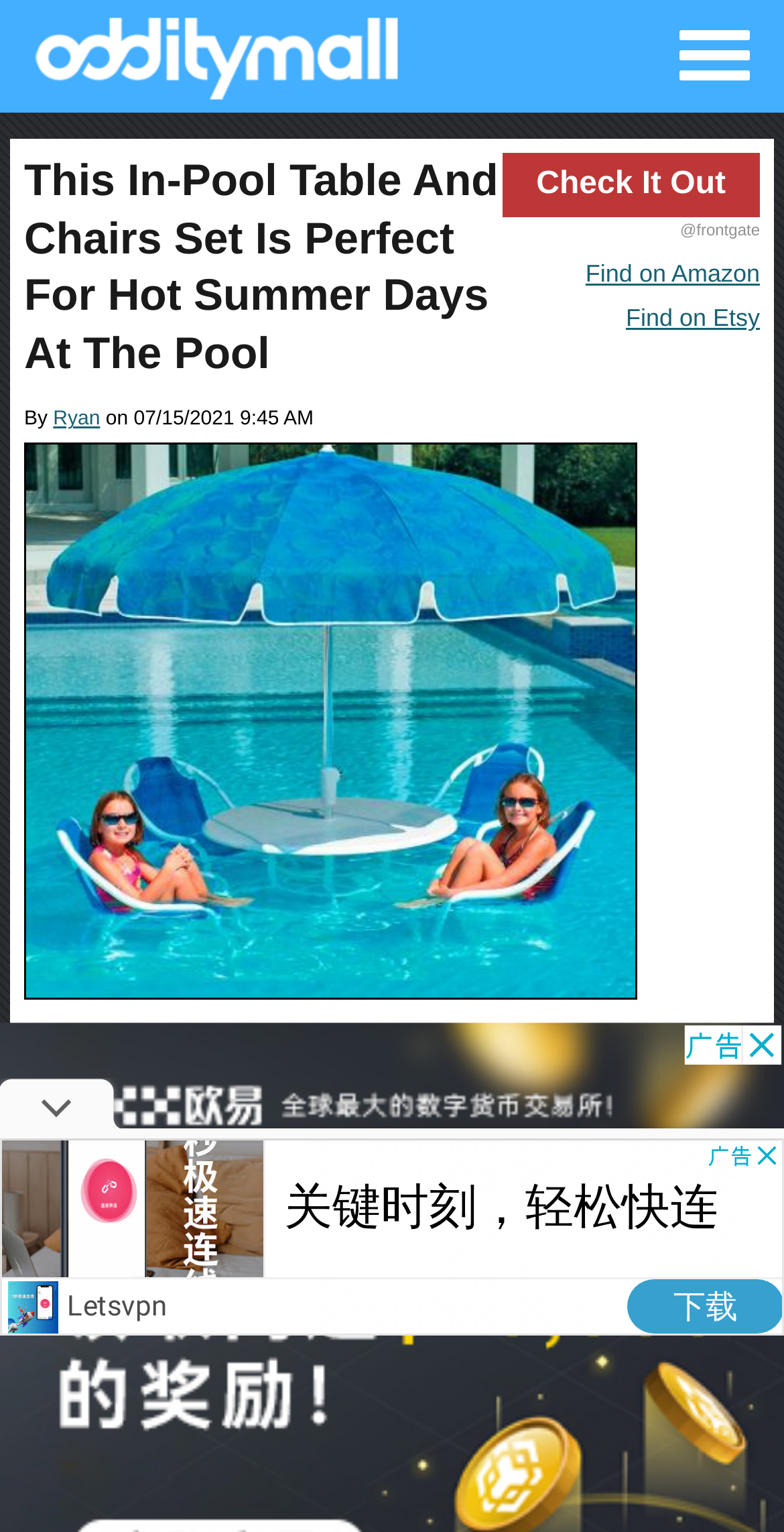What is the brand mentioned in the article?
Answer the question with a detailed explanation, including all necessary information.

The brand mentioned in the article can be found in the text '@frontgate', which is located below the main image.